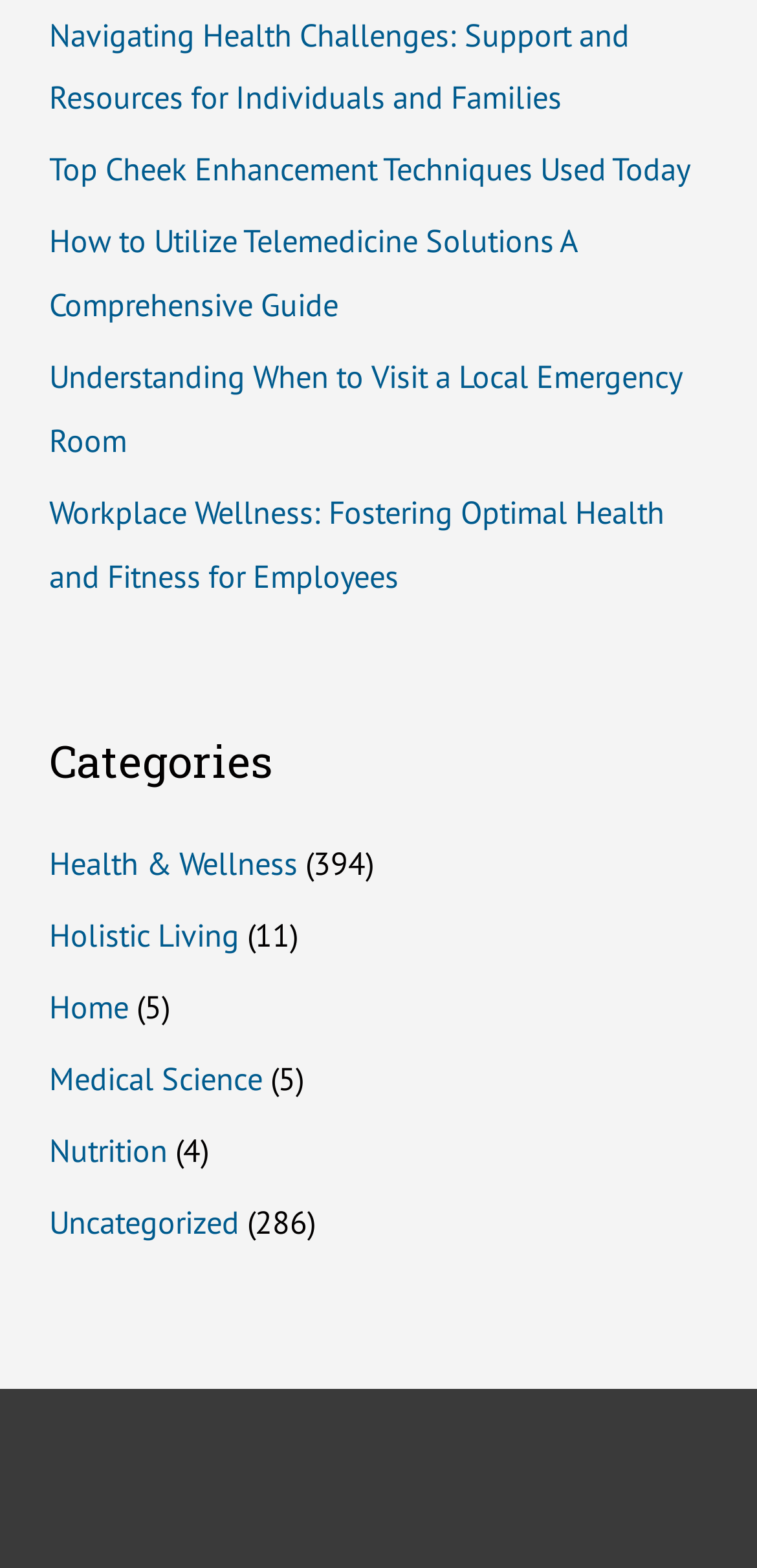How many articles are listed under the 'Health & Wellness' category?
Give a single word or phrase answer based on the content of the image.

394 articles